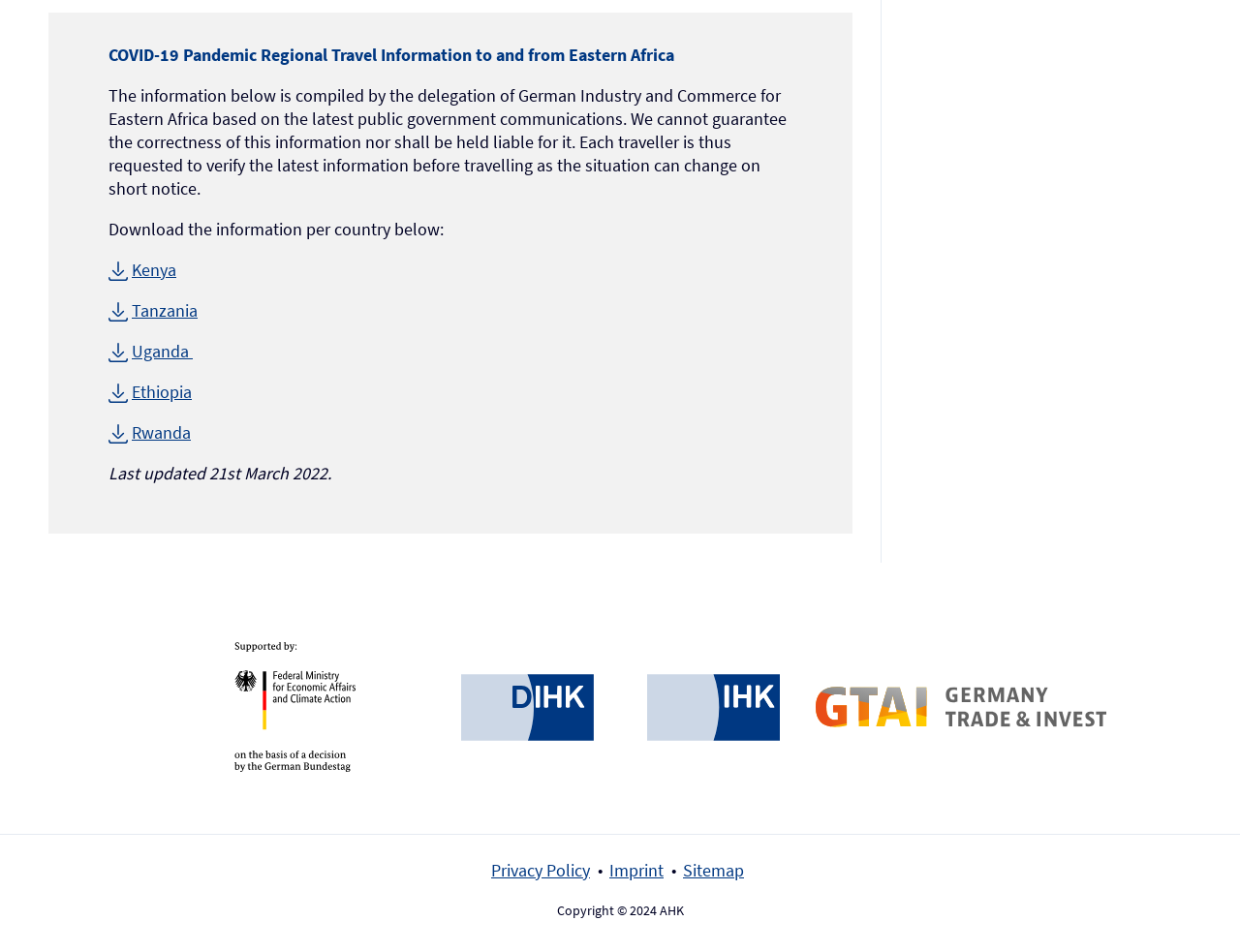Find the bounding box coordinates for the UI element whose description is: "Imprint". The coordinates should be four float numbers between 0 and 1, in the format [left, top, right, bottom].

[0.491, 0.902, 0.535, 0.925]